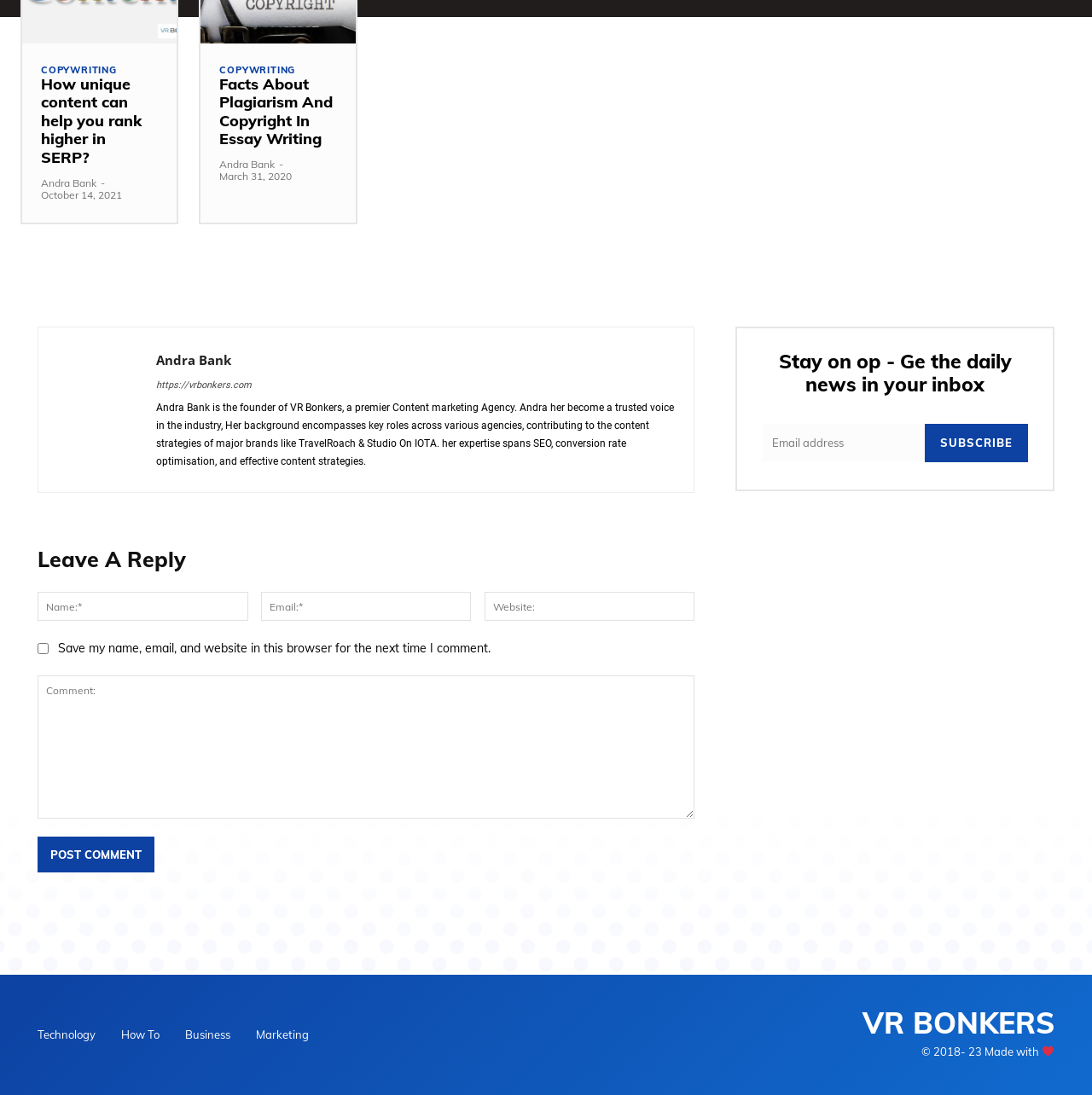Answer the question below with a single word or a brief phrase: 
How many links are there in the webpage?

Multiple